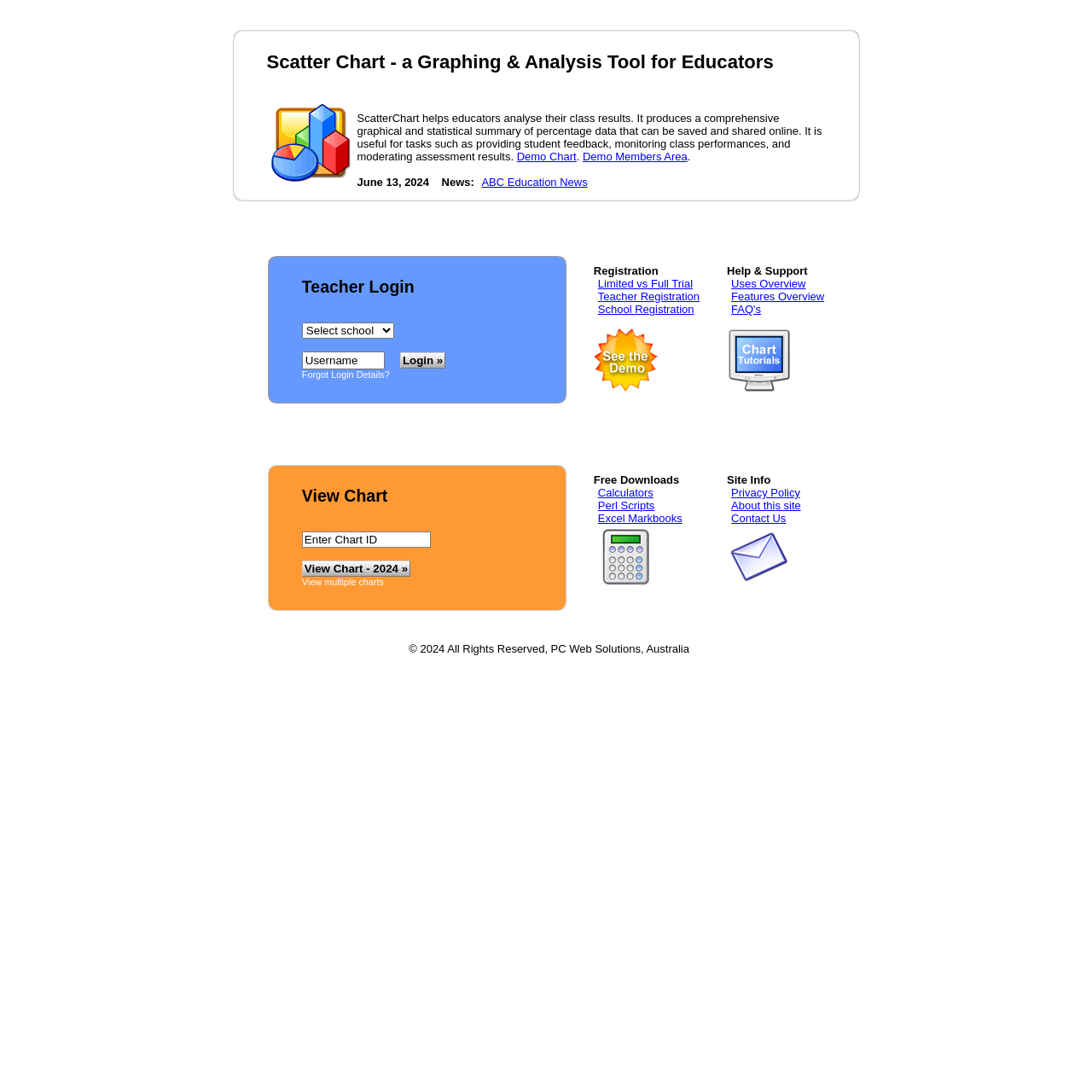Could you determine the bounding box coordinates of the clickable element to complete the instruction: "Register as a teacher"? Provide the coordinates as four float numbers between 0 and 1, i.e., [left, top, right, bottom].

[0.544, 0.266, 0.641, 0.277]